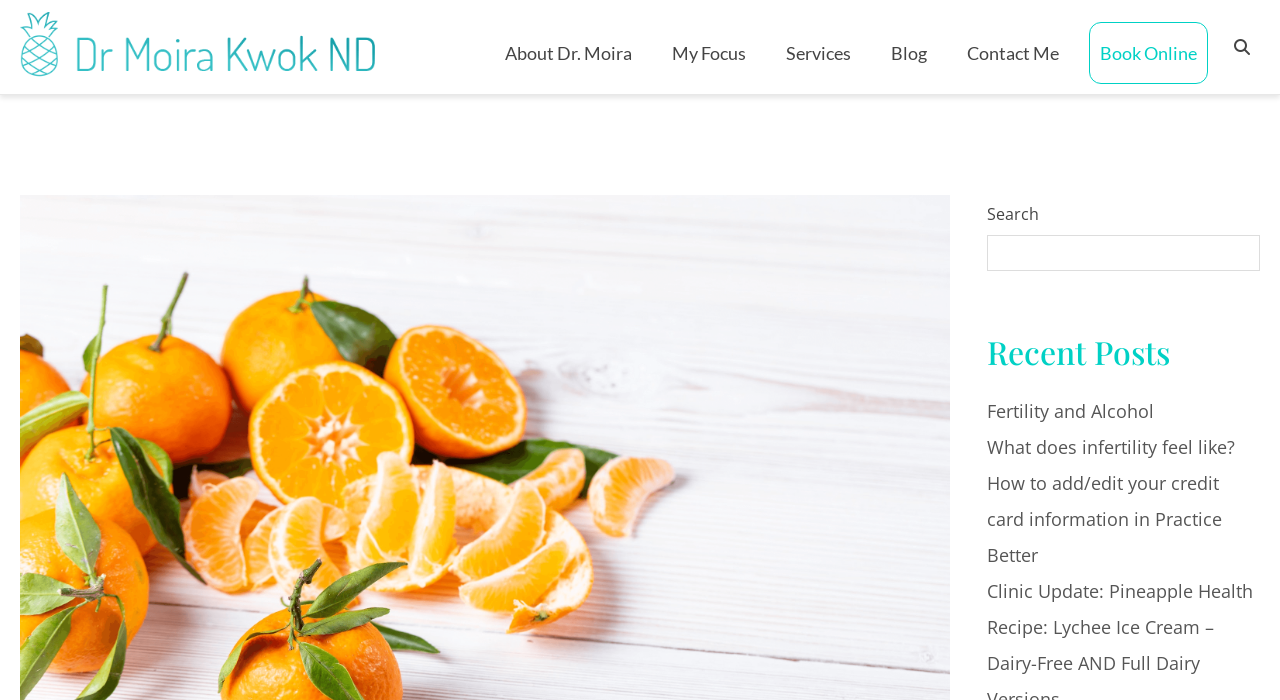Find the bounding box of the UI element described as: "name="s"". The bounding box coordinates should be given as four float values between 0 and 1, i.e., [left, top, right, bottom].

[0.771, 0.336, 0.984, 0.387]